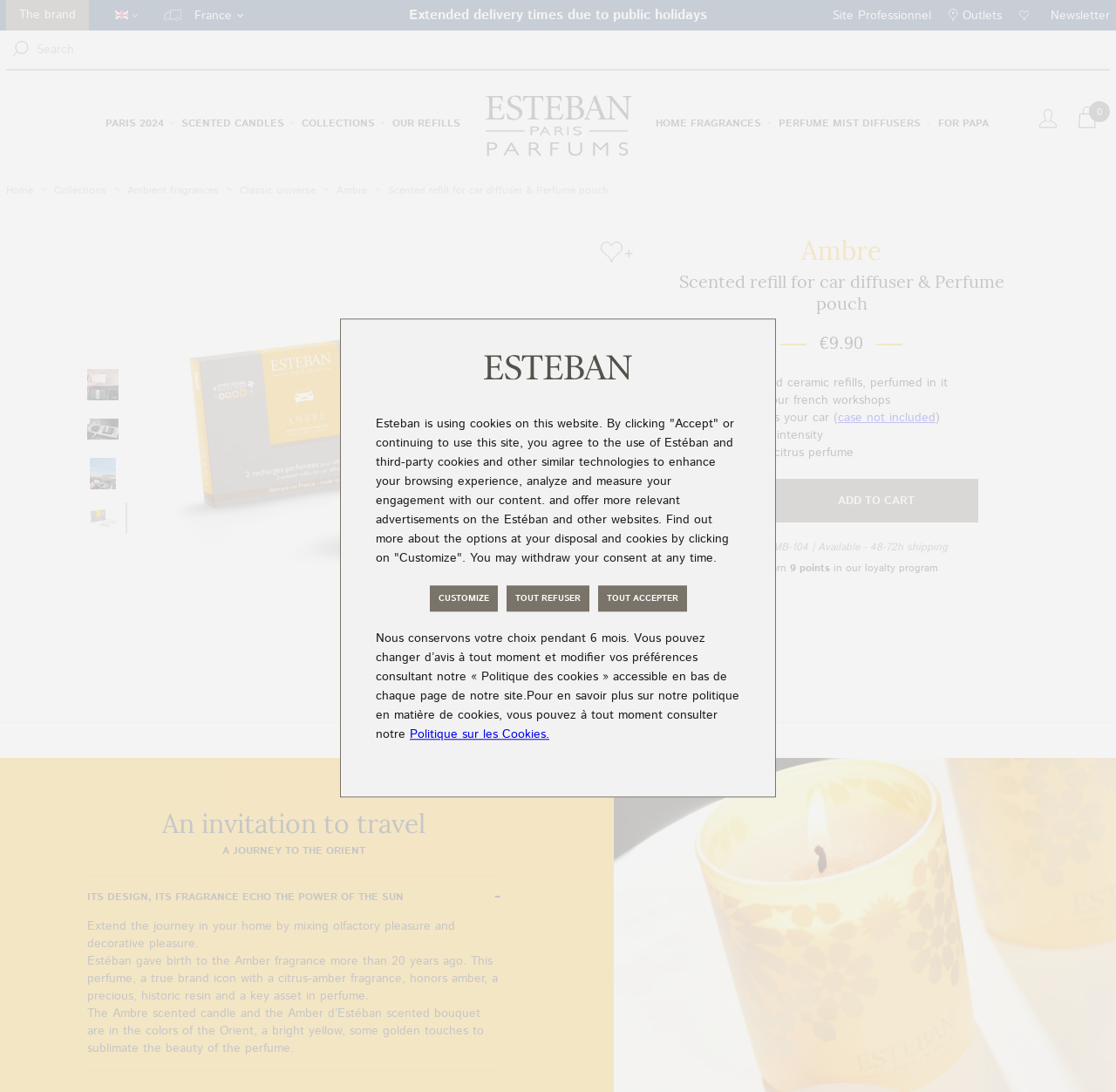What is the shipping time for this product?
Carefully analyze the image and provide a thorough answer to the question.

I inferred this answer by looking at the StaticText element with the text '48-72h shipping', which is located near the product description and the 'ADD TO CART' button.